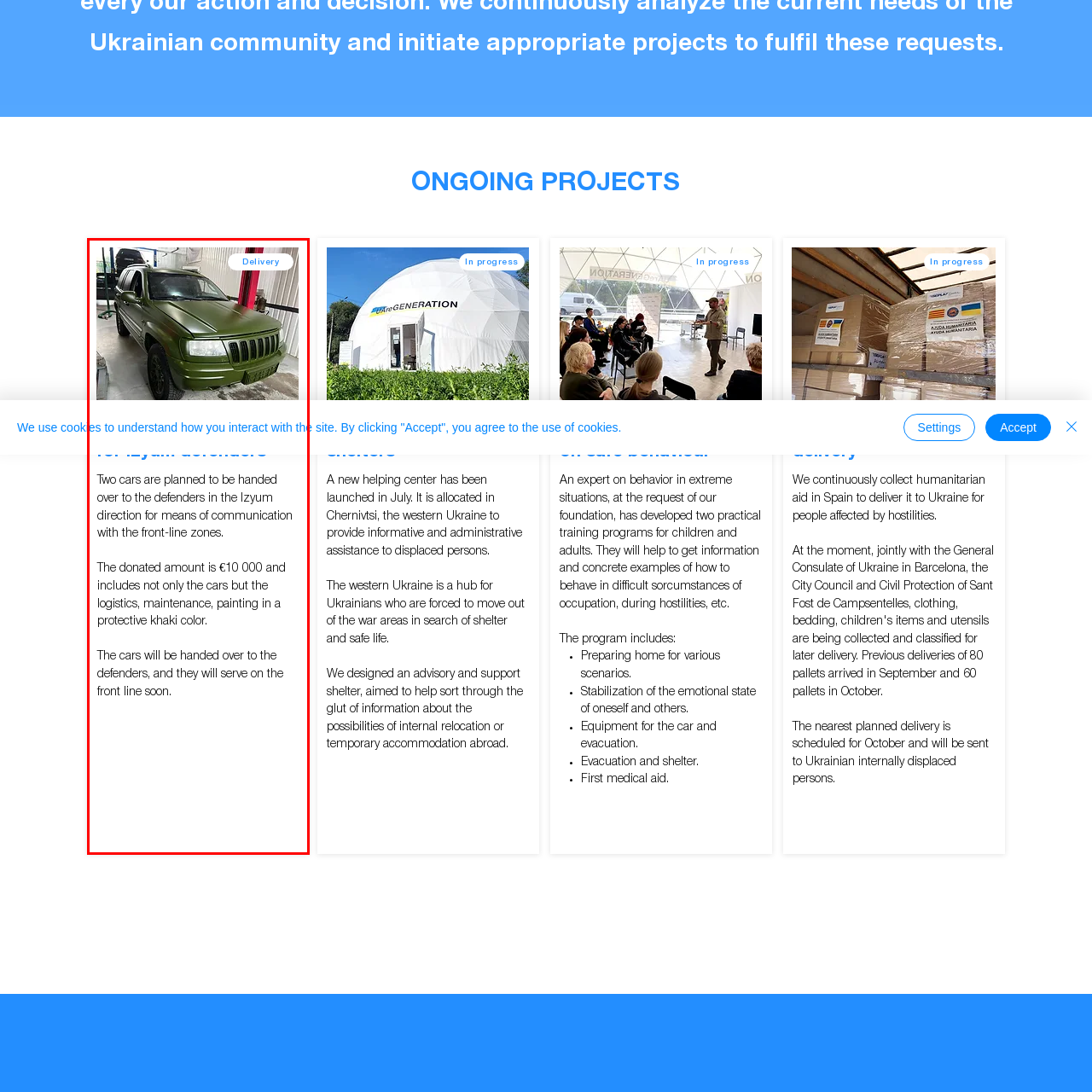What is the purpose of the delivered vehicles?  
Pay attention to the image within the red frame and give a detailed answer based on your observations from the image.

According to the caption, the two vehicles are intended for communication purposes with front-line zones, serving as crucial assets on the front lines for the defenders.